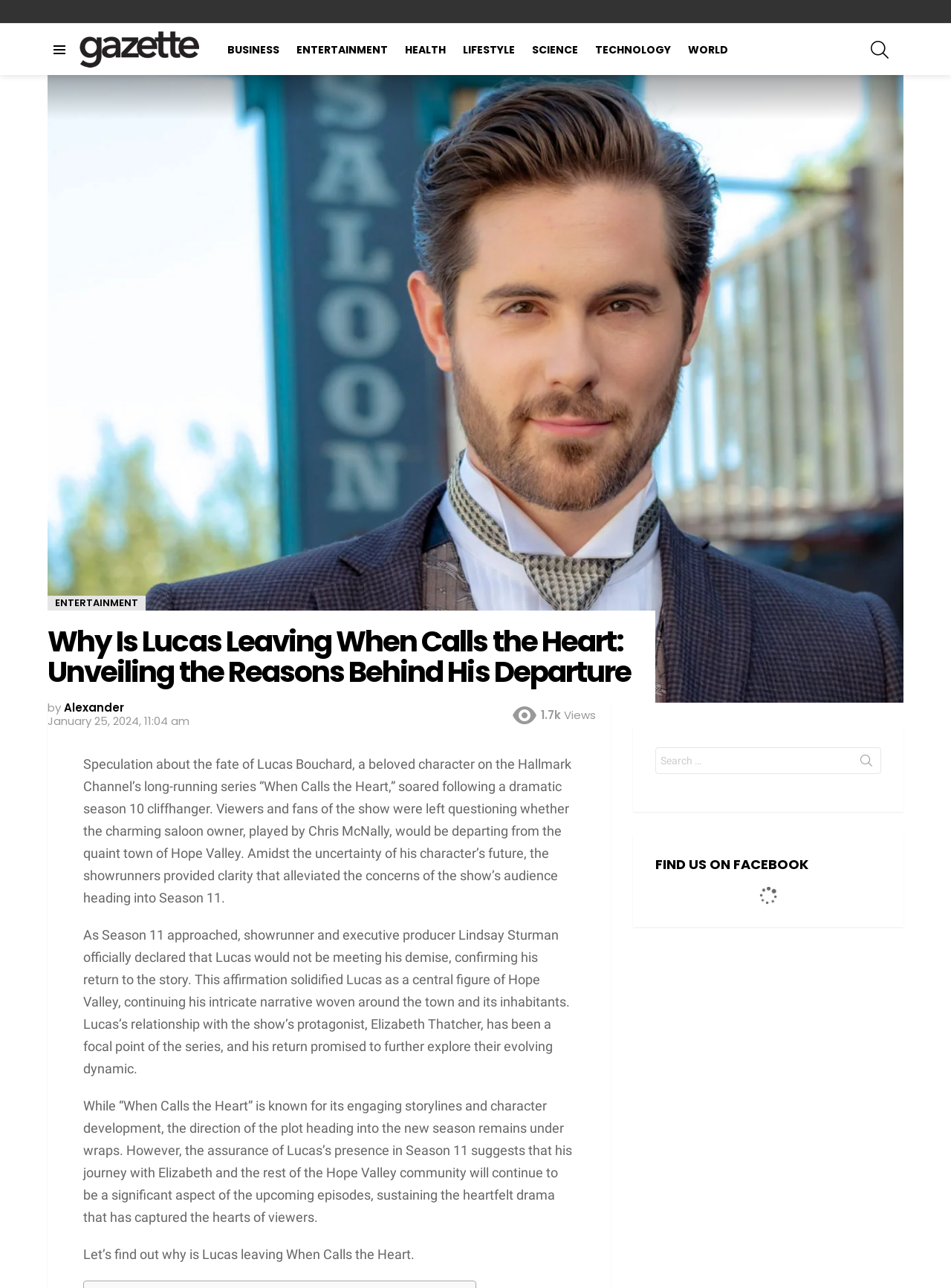Please find the main title text of this webpage.

Why Is Lucas Leaving When Calls the Heart: Unveiling the Reasons Behind His Departure